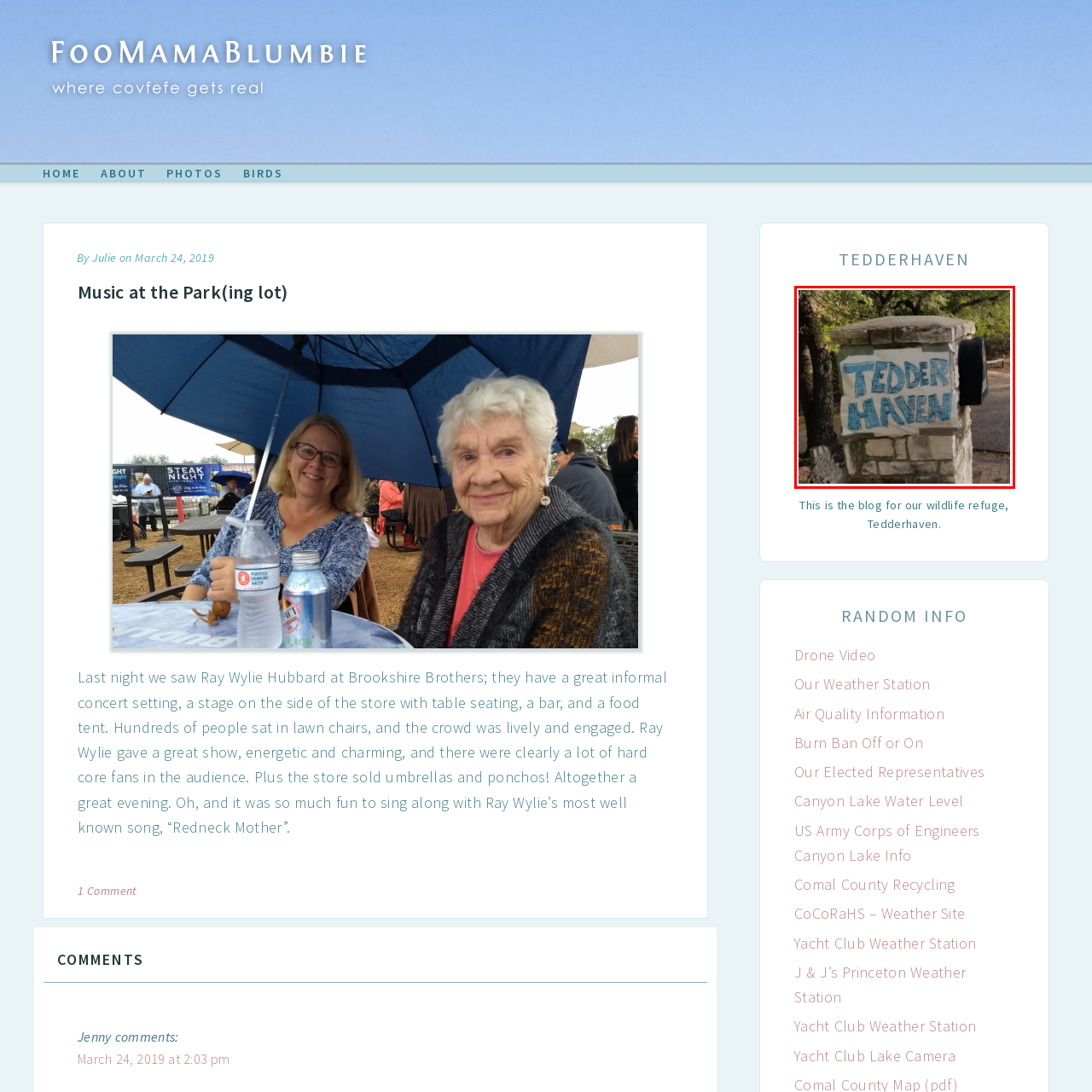What is attached to the stone structure?
View the image highlighted by the red bounding box and provide your answer in a single word or a brief phrase.

A black mailbox